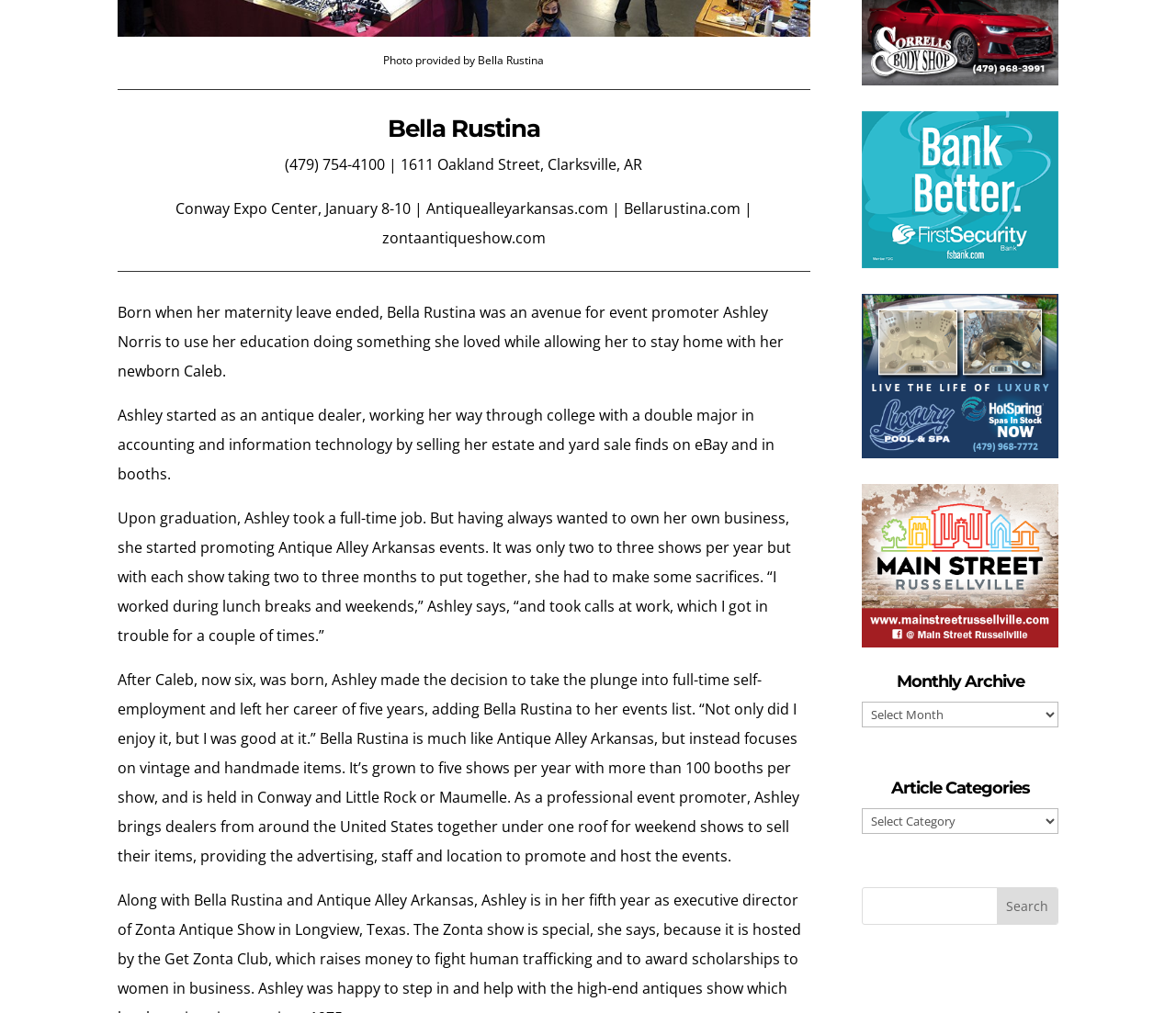How many shows per year does Bella Rustina have?
Using the visual information, reply with a single word or short phrase.

five